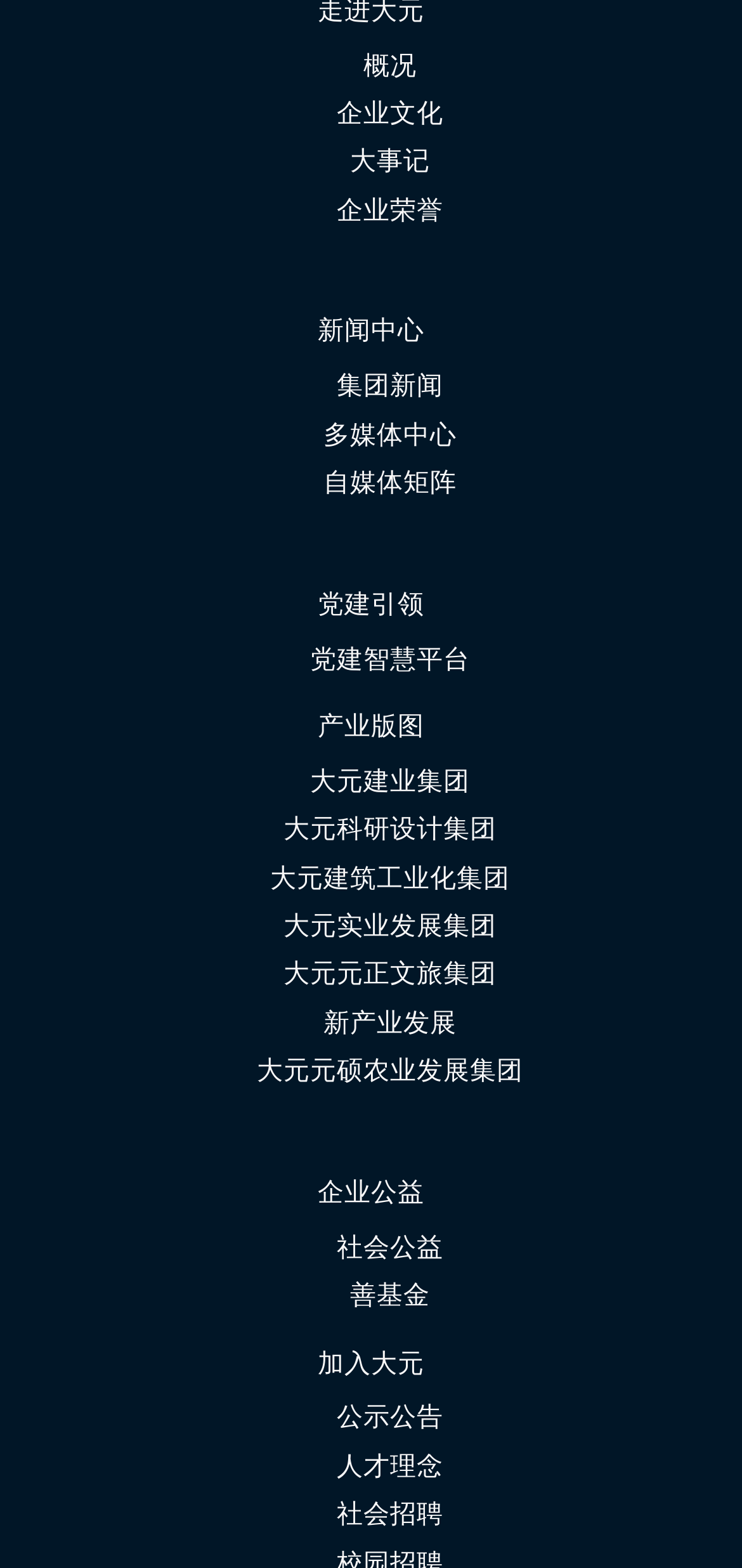How many links are under the '菜单' navigation?
Using the image as a reference, answer the question with a short word or phrase.

14